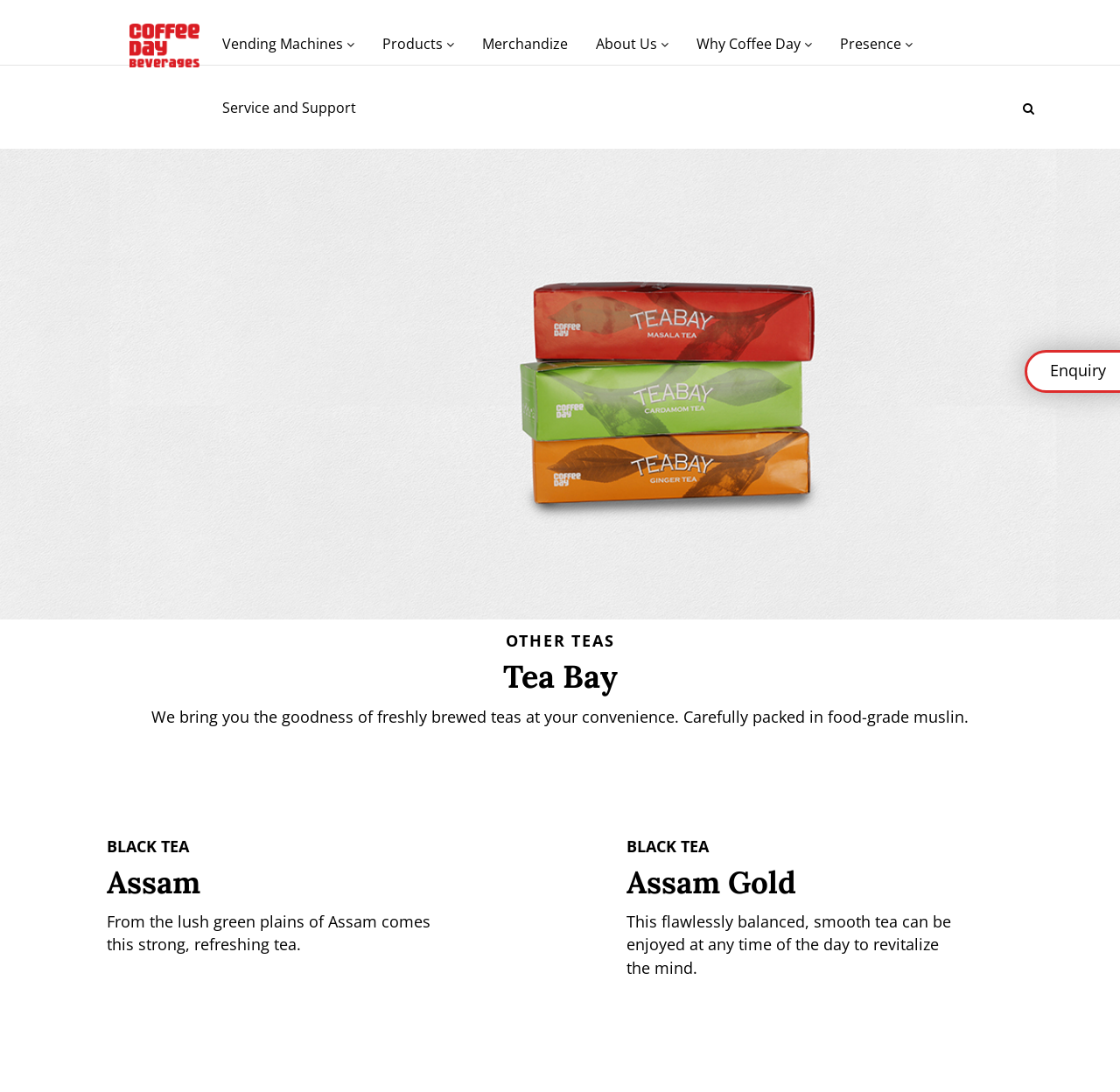Identify the bounding box coordinates for the UI element described by the following text: "Why Coffee Day". Provide the coordinates as four float numbers between 0 and 1, in the format [left, top, right, bottom].

[0.611, 0.018, 0.736, 0.063]